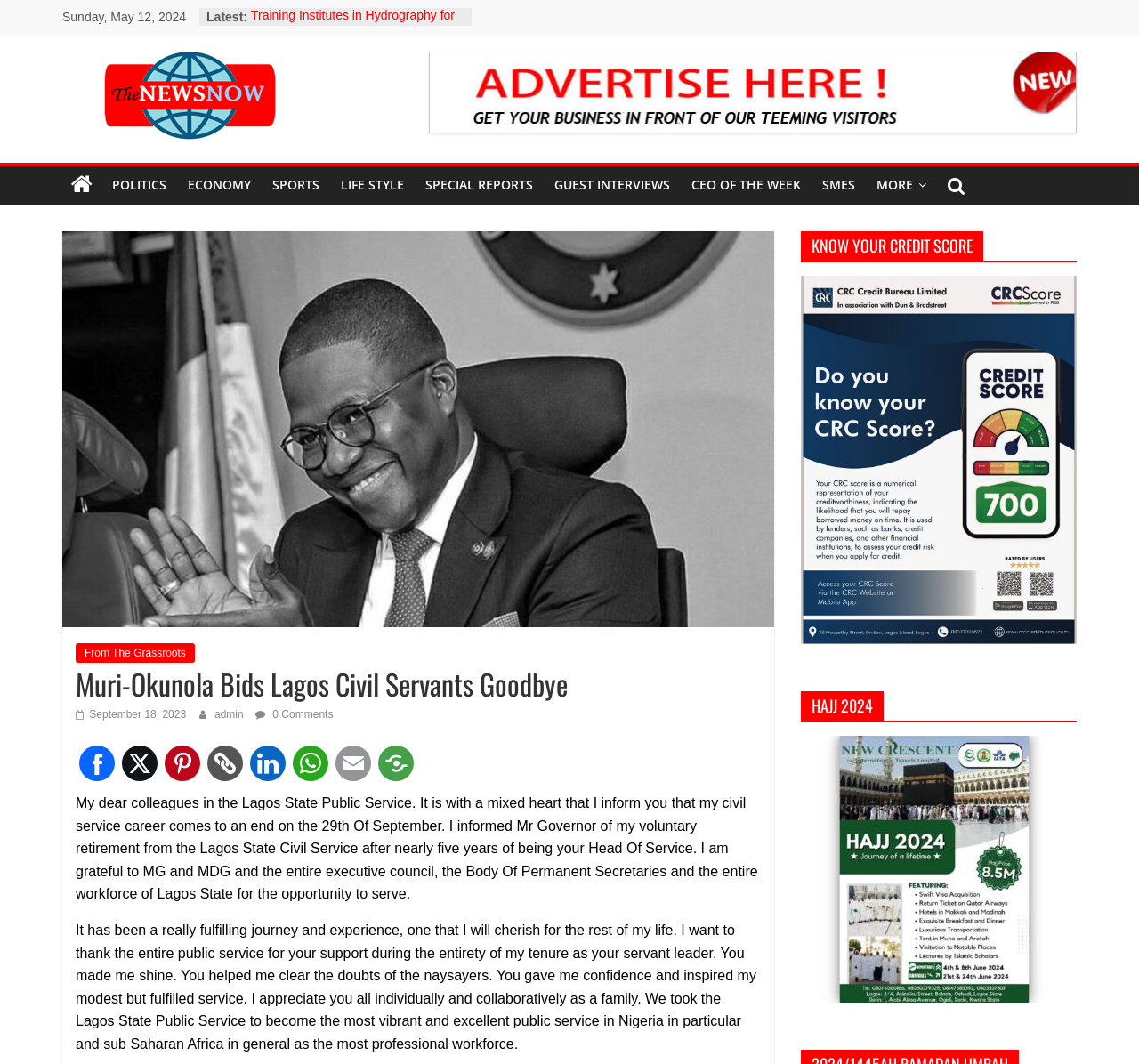Identify the bounding box for the UI element that is described as follows: "aria-label="Post to X (Twitter)"".

[0.107, 0.701, 0.138, 0.734]